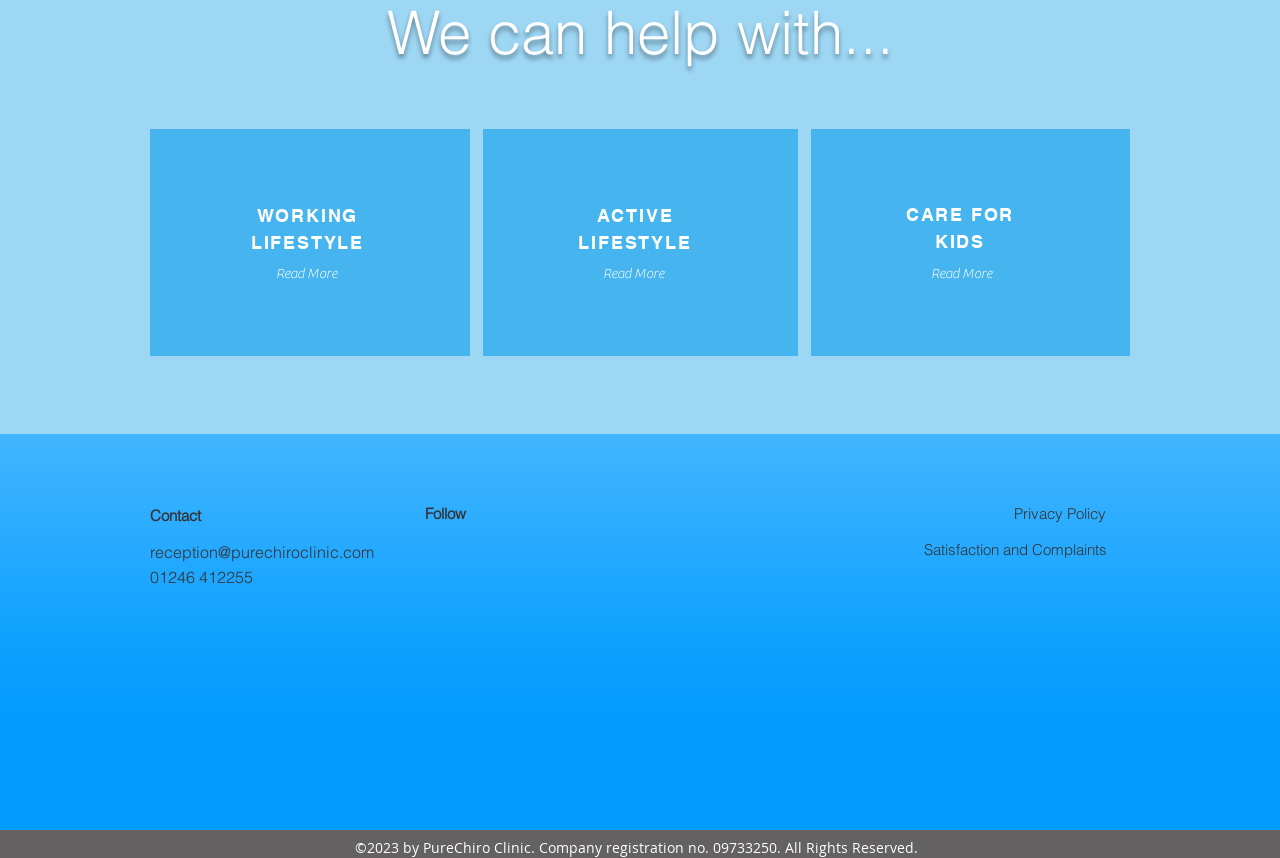How many 'Read More' links are on the page?
Based on the screenshot, provide your answer in one word or phrase.

3